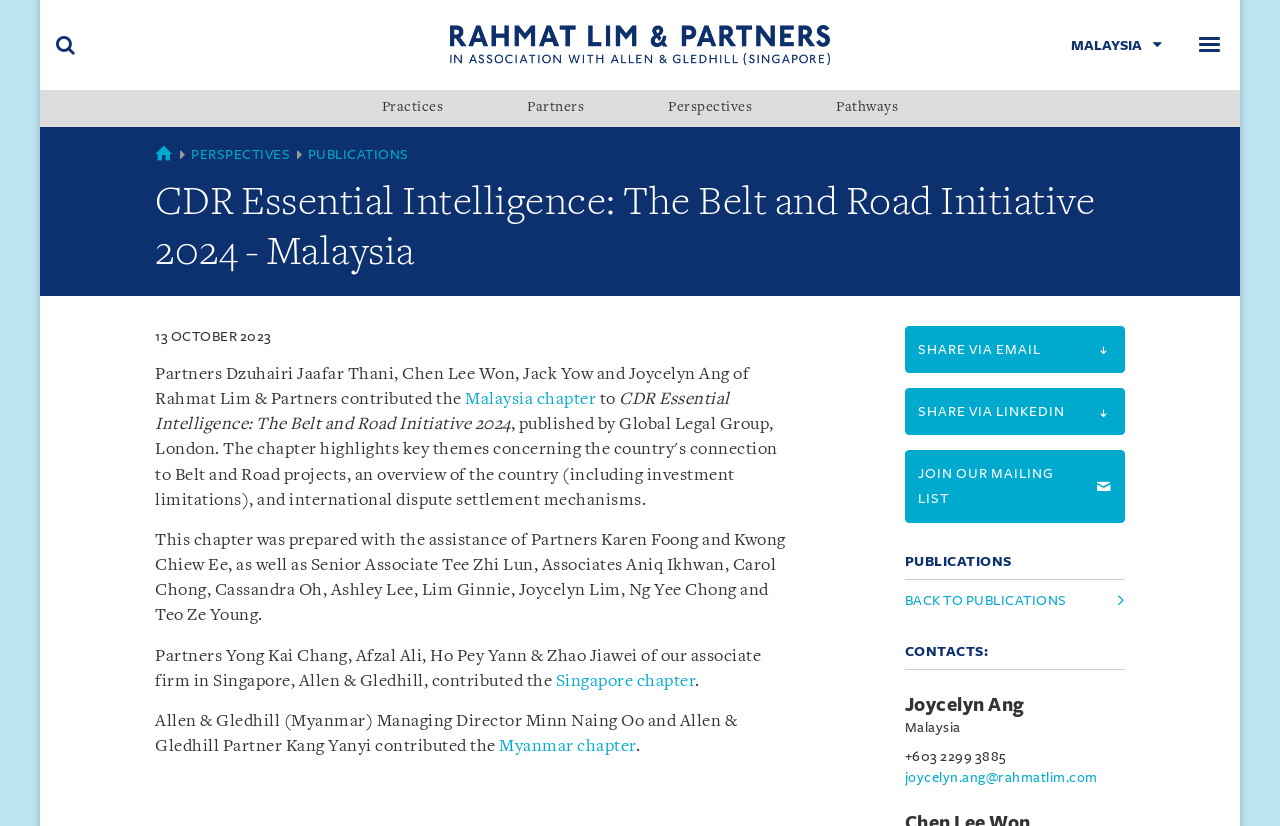Provide the bounding box coordinates for the area that should be clicked to complete the instruction: "Share via email".

[0.707, 0.394, 0.879, 0.452]